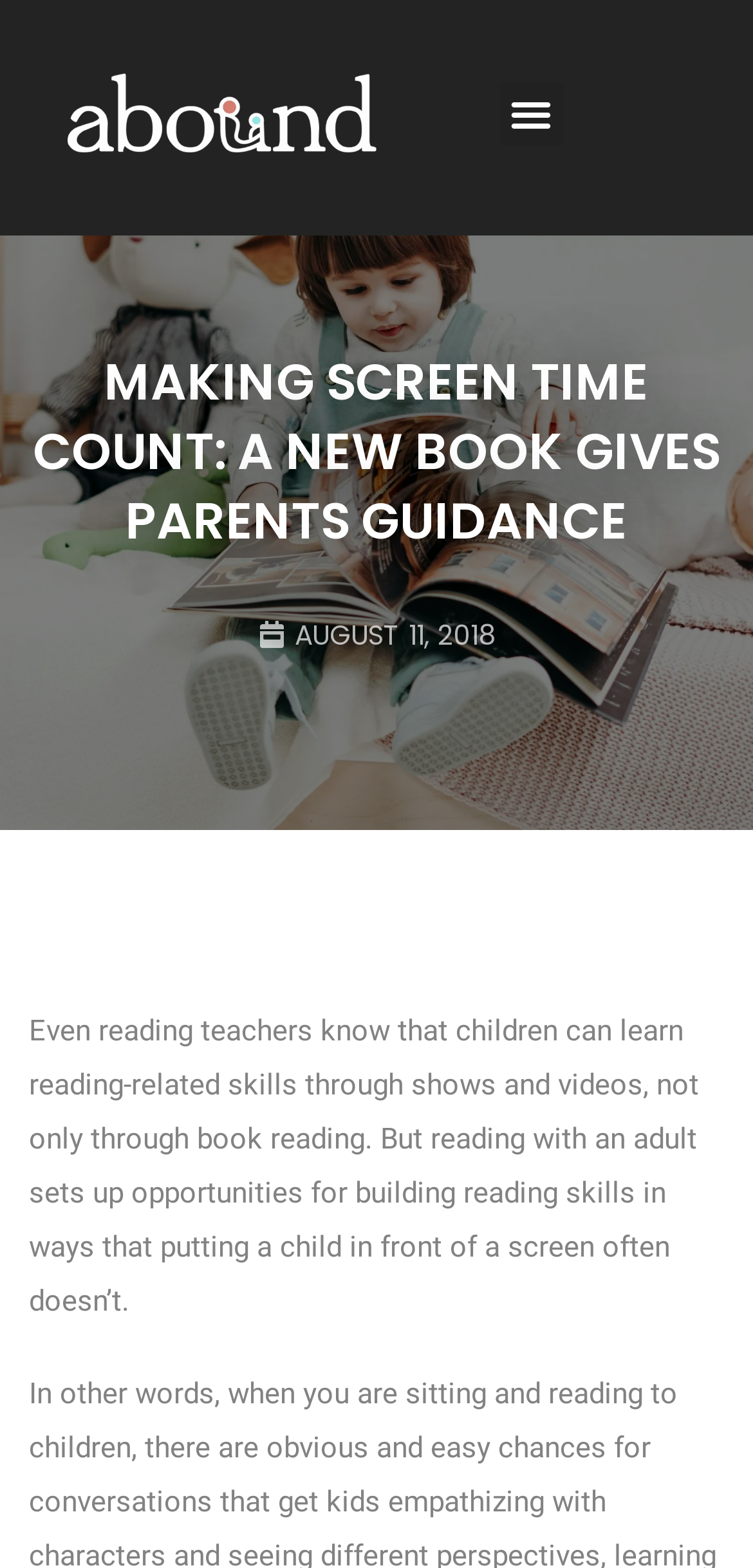Bounding box coordinates are specified in the format (top-left x, top-left y, bottom-right x, bottom-right y). All values are floating point numbers bounded between 0 and 1. Please provide the bounding box coordinate of the region this sentence describes: Menu

[0.663, 0.052, 0.747, 0.092]